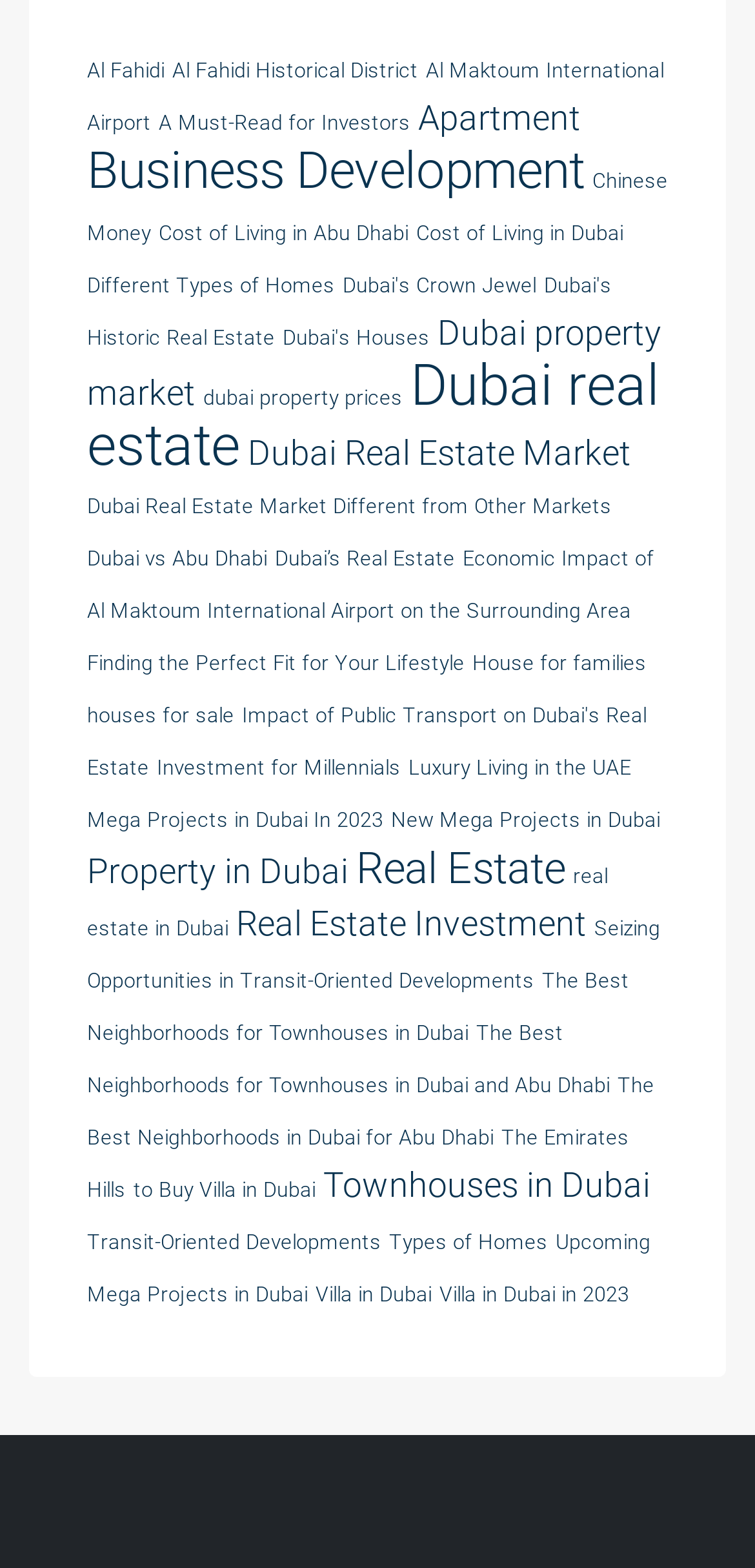Identify the bounding box coordinates for the UI element described as follows: Villa in Dubai. Use the format (top-left x, top-left y, bottom-right x, bottom-right y) and ensure all values are floating point numbers between 0 and 1.

[0.418, 0.818, 0.572, 0.834]